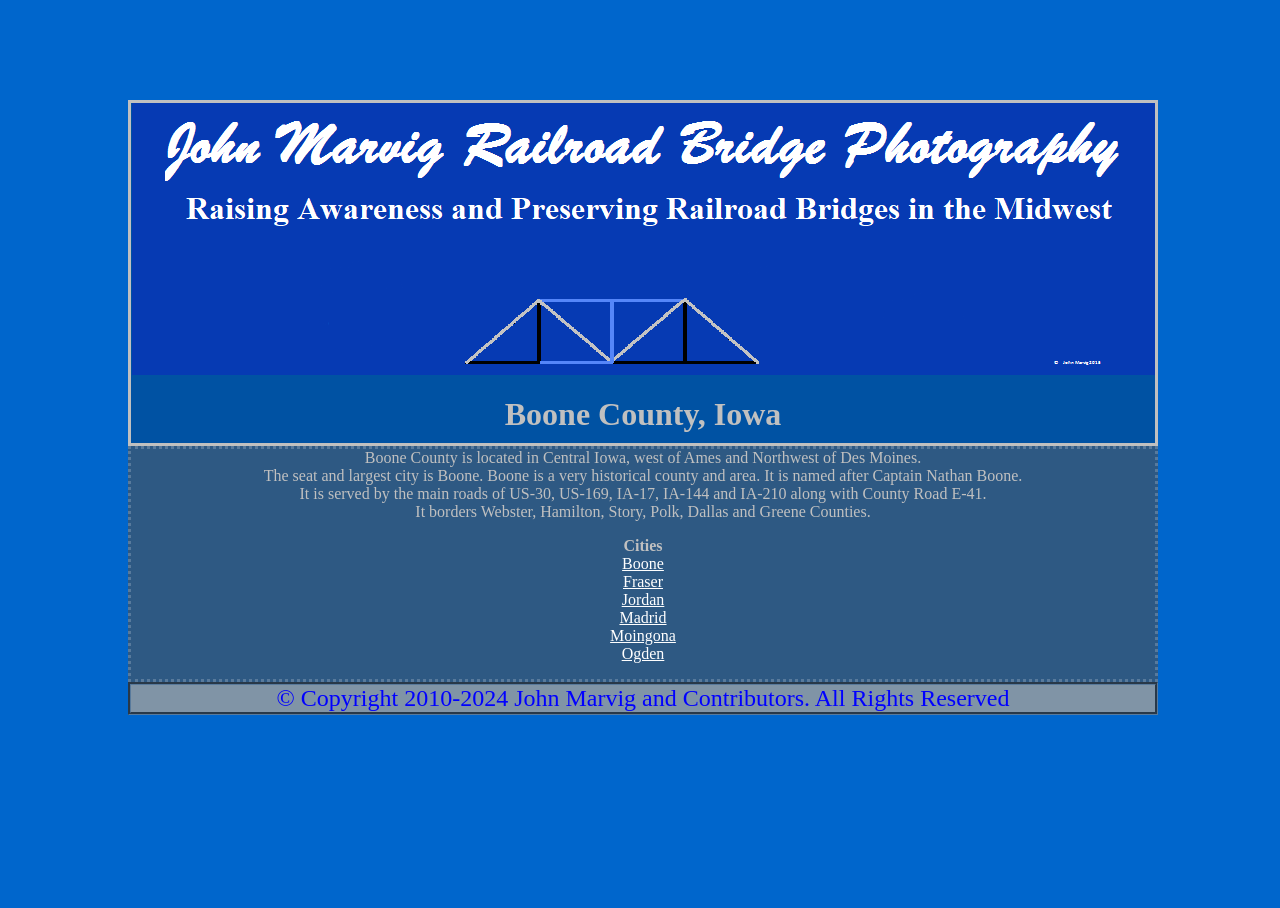Who are the contributors to the website?
From the details in the image, answer the question comprehensively.

The copyright notice at the bottom of the page reads, '© Copyright 2010-2024 John Marvig and Contributors. All Rights Reserved.' This indicates that John Marvig and other contributors are responsible for the website's content.